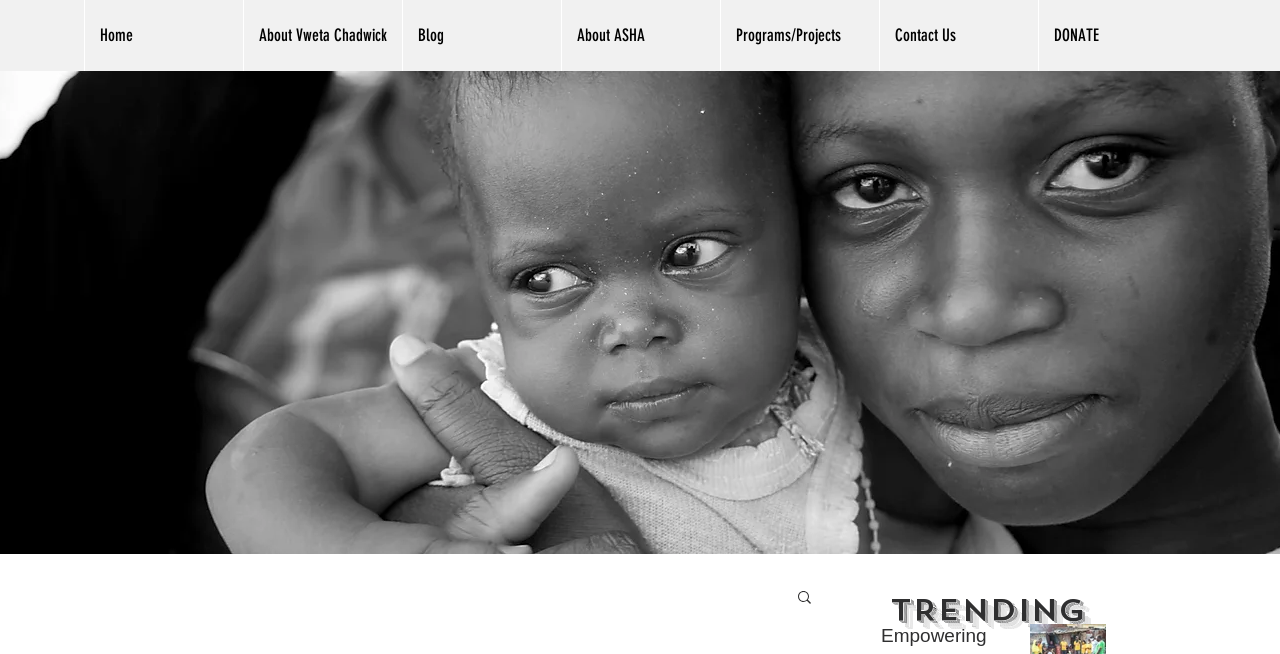Provide the bounding box coordinates of the HTML element this sentence describes: "Contact Us". The bounding box coordinates consist of four float numbers between 0 and 1, i.e., [left, top, right, bottom].

[0.686, 0.0, 0.811, 0.109]